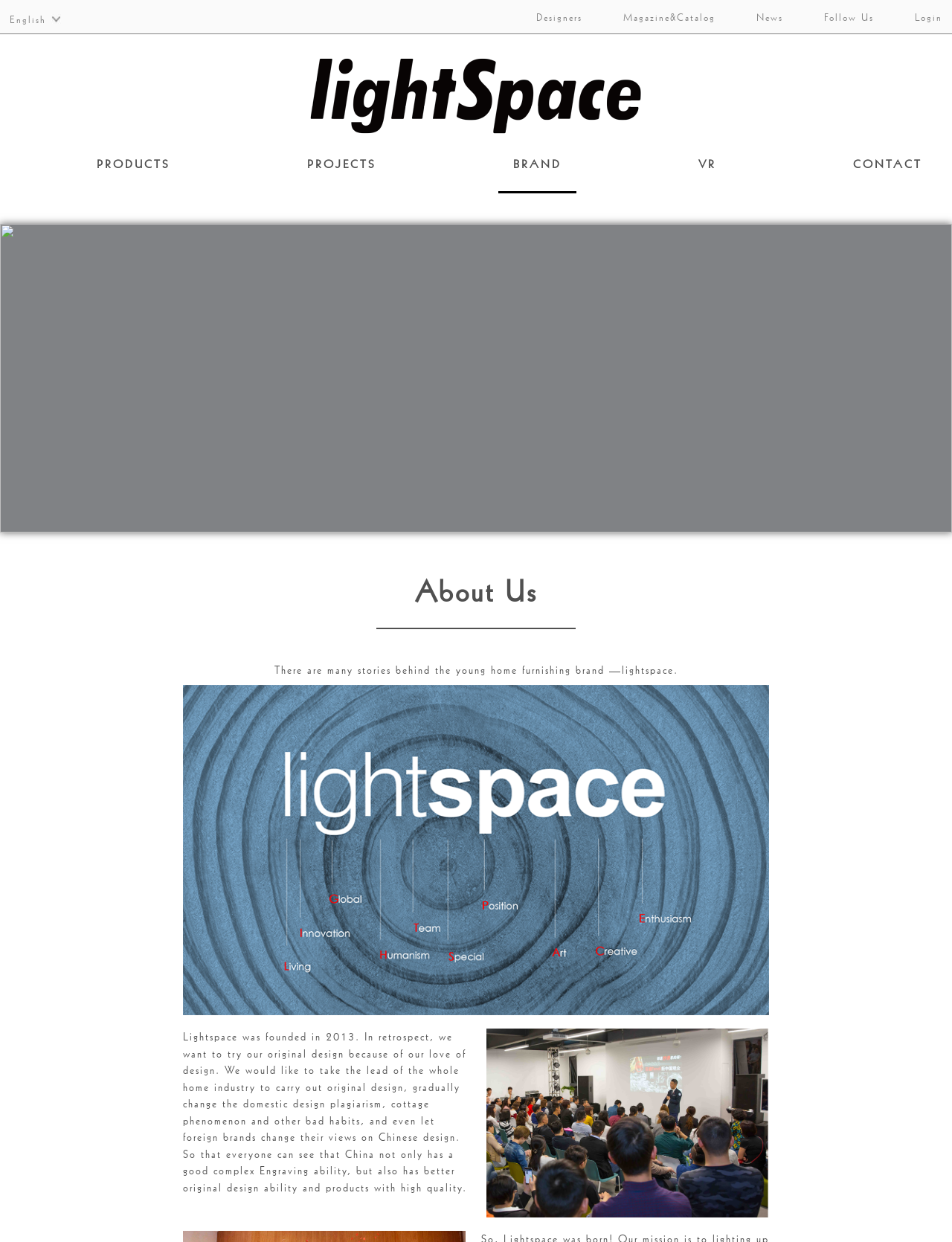Pinpoint the bounding box coordinates of the clickable area needed to execute the instruction: "Read the company's story". The coordinates should be specified as four float numbers between 0 and 1, i.e., [left, top, right, bottom].

[0.19, 0.826, 0.498, 0.986]